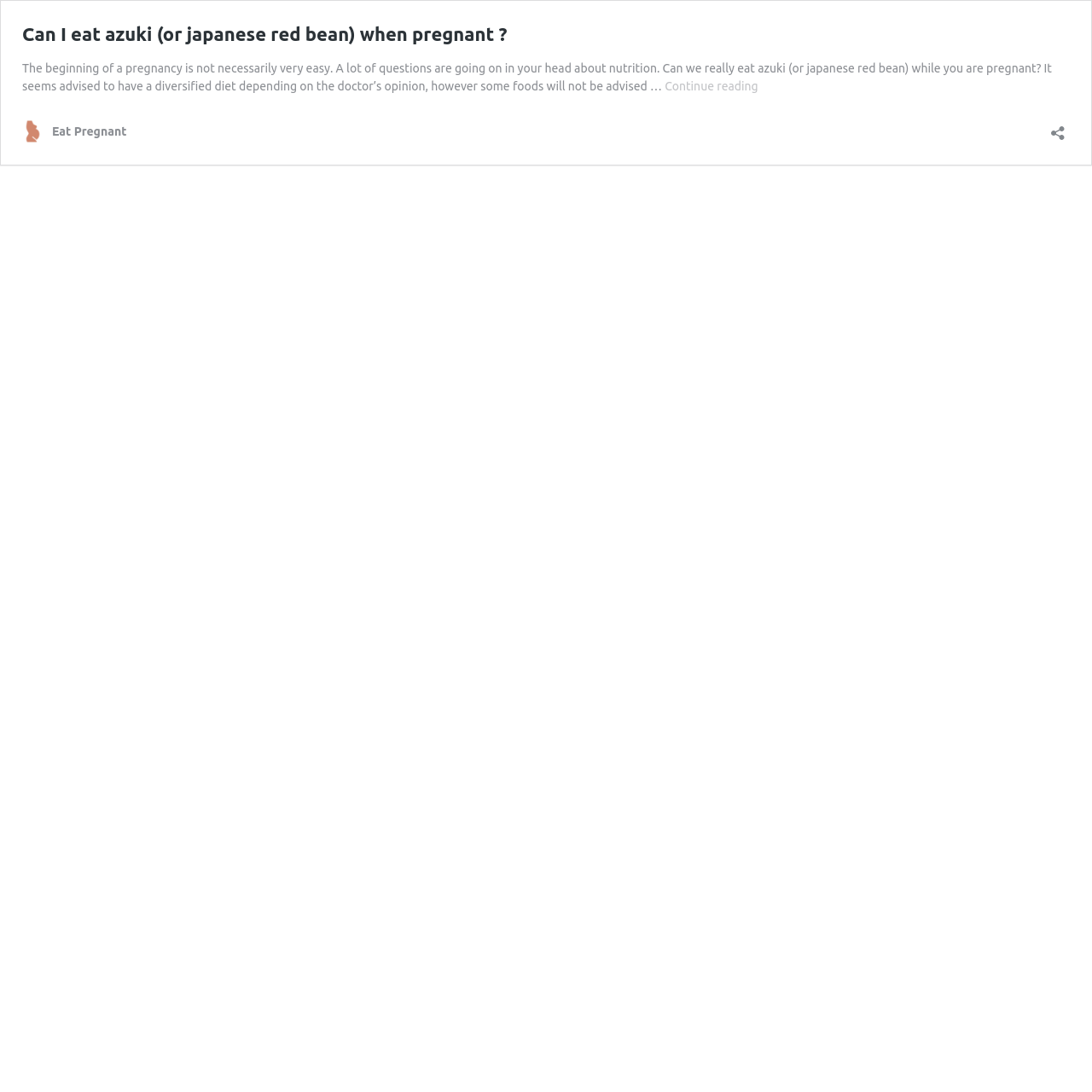What can be done with the button in the top-right corner?
Please describe in detail the information shown in the image to answer the question.

The button in the top-right corner has the text 'Open sharing dialog', indicating that it can be used to share the webpage or its content with others.